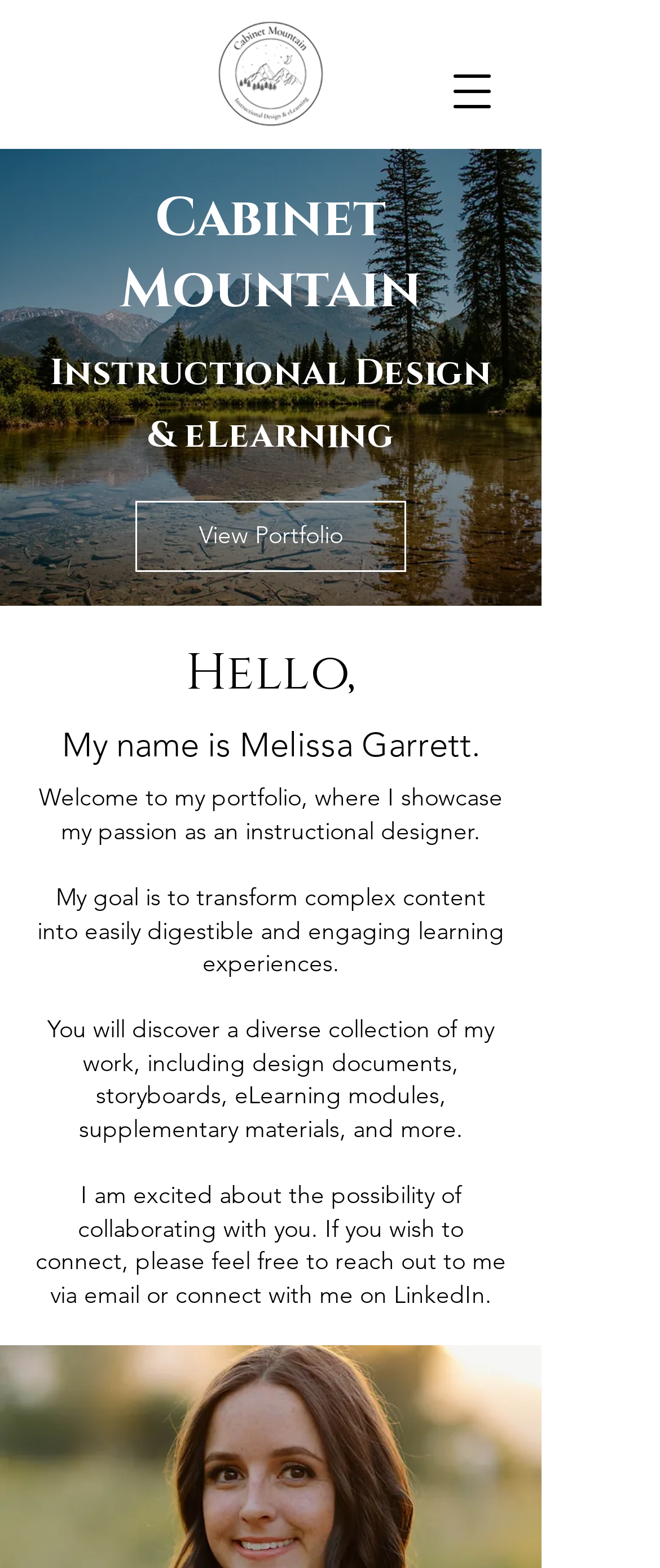Give a concise answer using only one word or phrase for this question:
How can one connect with the instructional designer?

Via email or LinkedIn